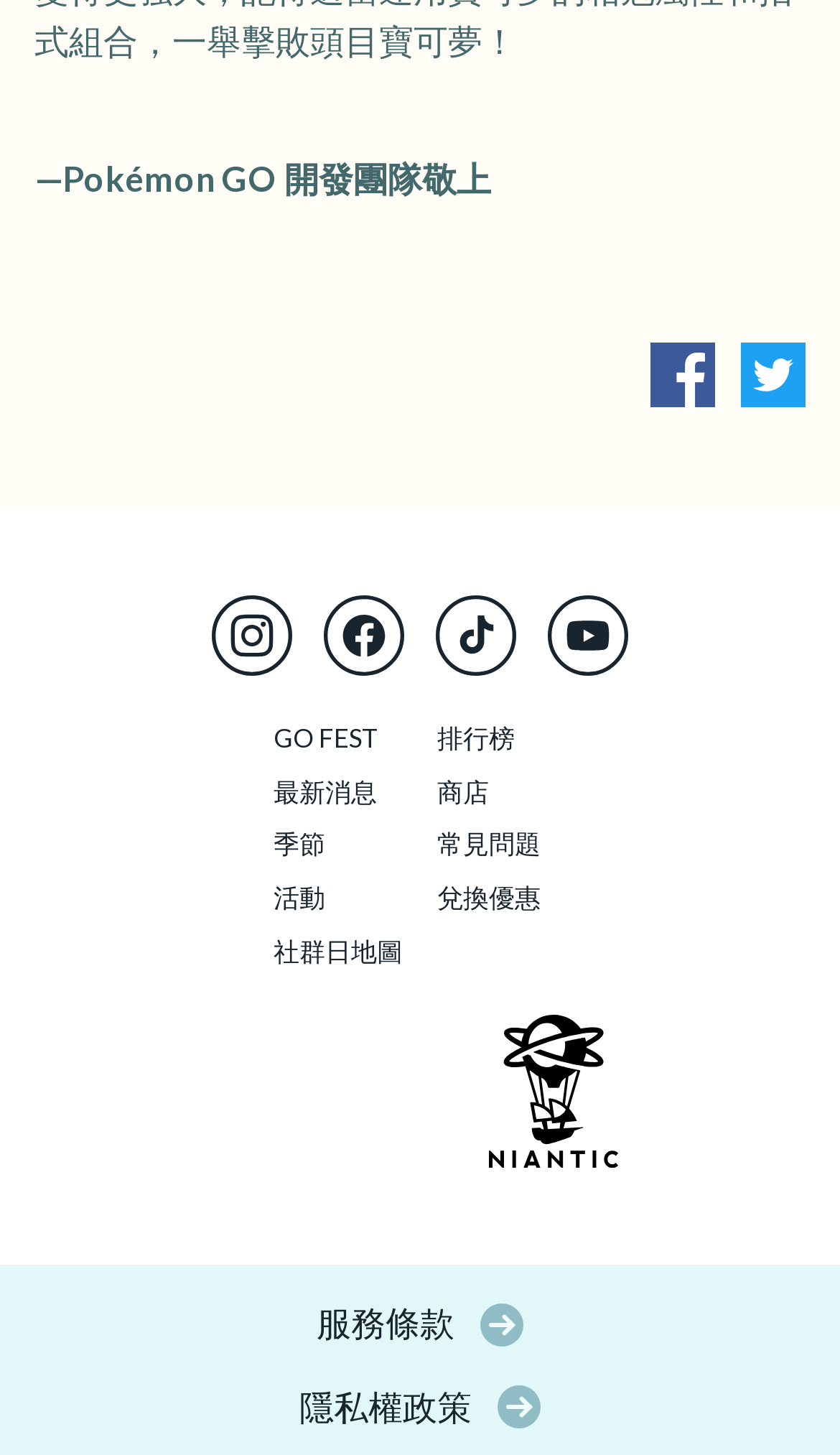Locate the bounding box coordinates of the area that needs to be clicked to fulfill the following instruction: "Check the latest news". The coordinates should be in the format of four float numbers between 0 and 1, namely [left, top, right, bottom].

[0.326, 0.533, 0.449, 0.557]